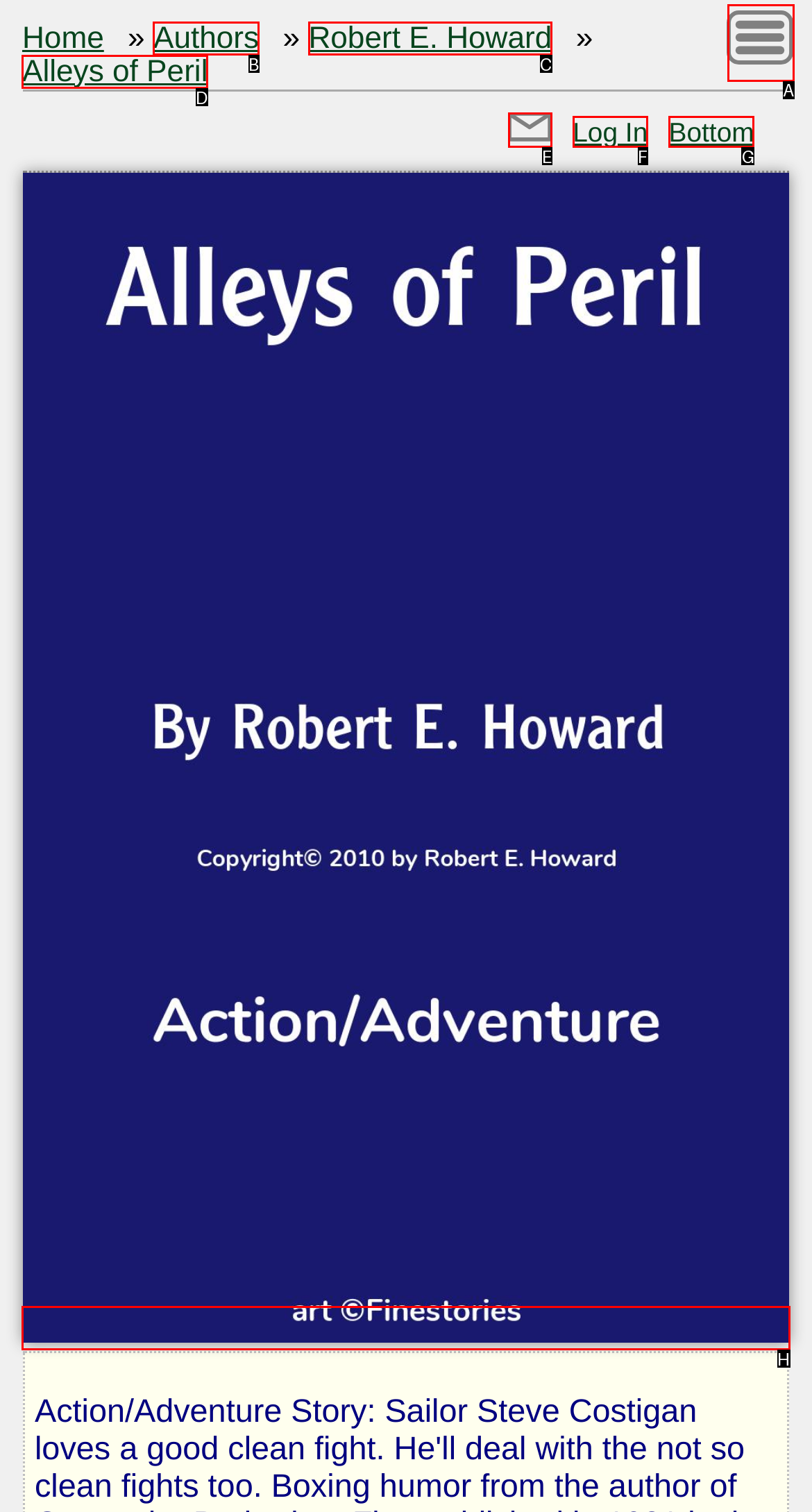Which HTML element matches the description: alt="Alleys of Peril - Cover" the best? Answer directly with the letter of the chosen option.

H